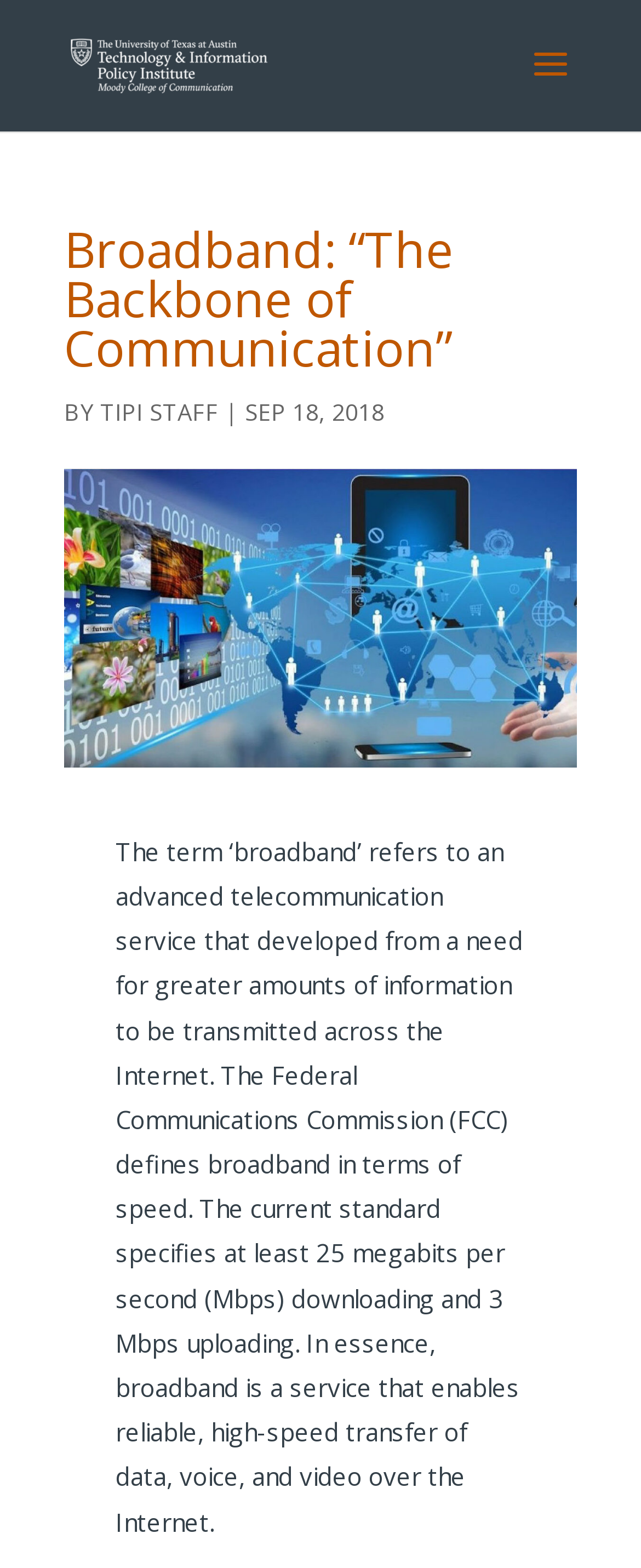Predict the bounding box coordinates of the UI element that matches this description: "TIPI Staff". The coordinates should be in the format [left, top, right, bottom] with each value between 0 and 1.

[0.156, 0.253, 0.341, 0.273]